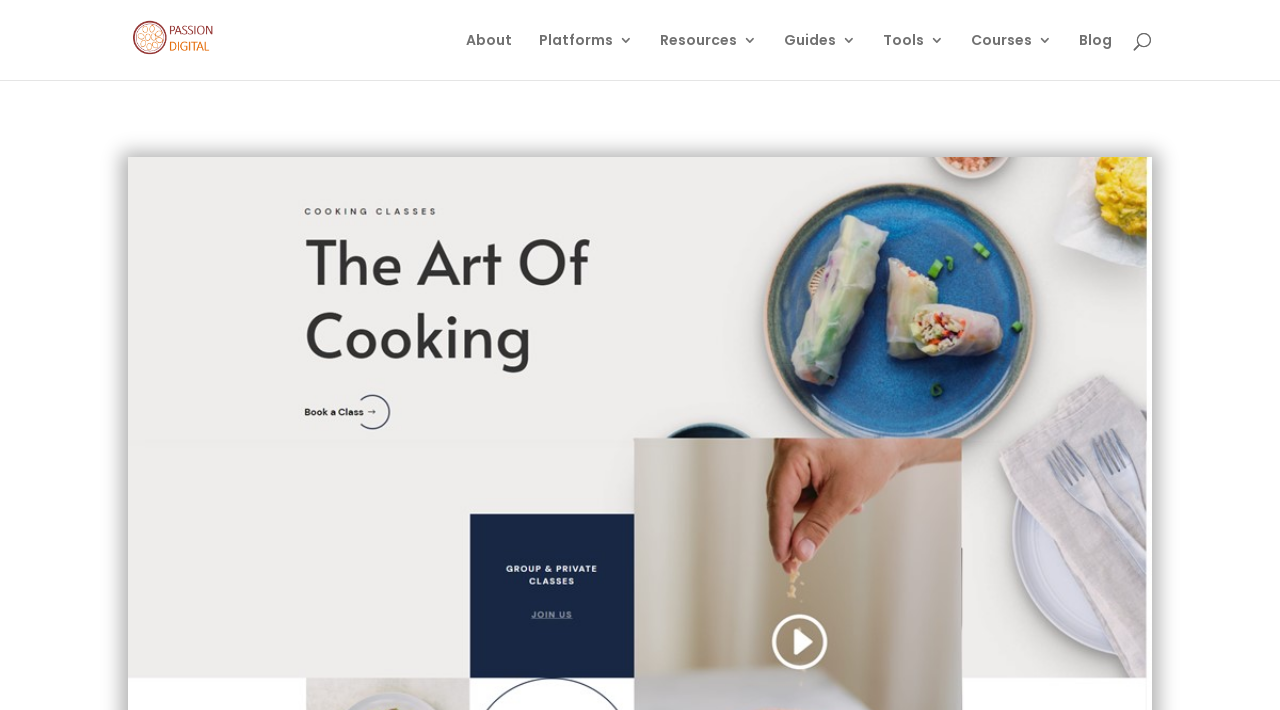Is there a search bar on the webpage?
Offer a detailed and full explanation in response to the question.

I found a search element with a bounding box coordinate of [0.1, 0.0, 0.9, 0.001], which indicates the presence of a search bar on the webpage.